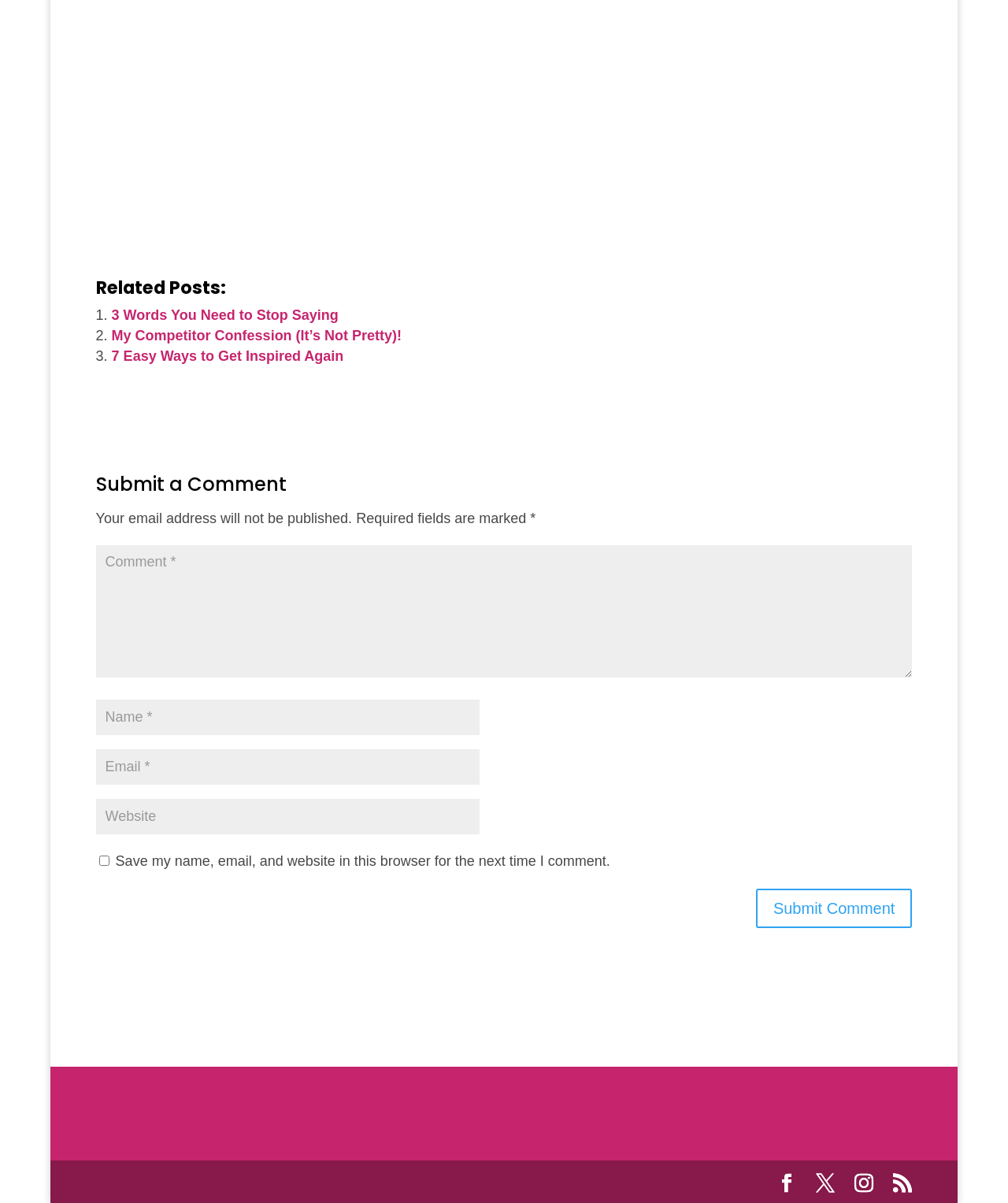Using the element description provided, determine the bounding box coordinates in the format (top-left x, top-left y, bottom-right x, bottom-right y). Ensure that all values are floating point numbers between 0 and 1. Element description: Instagram

[0.848, 0.974, 0.867, 0.996]